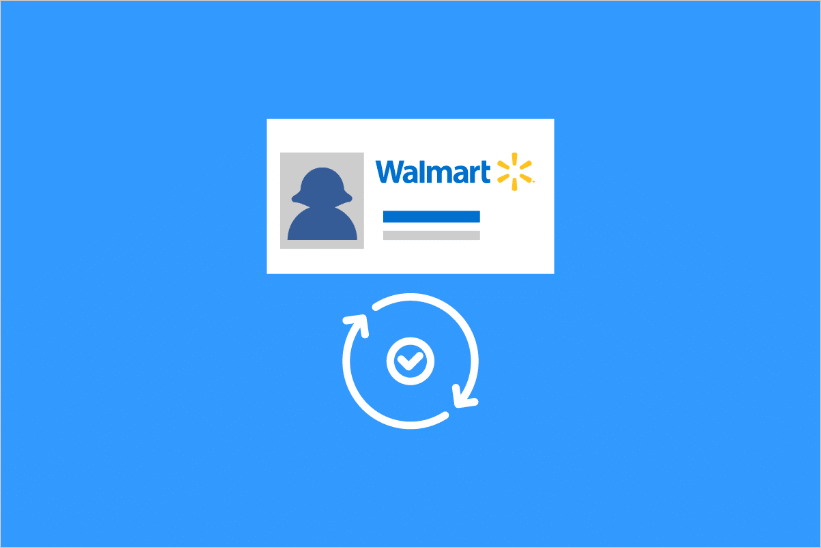What is the purpose of the circular arrows and check mark?
Based on the screenshot, provide a one-word or short-phrase response.

Account verification